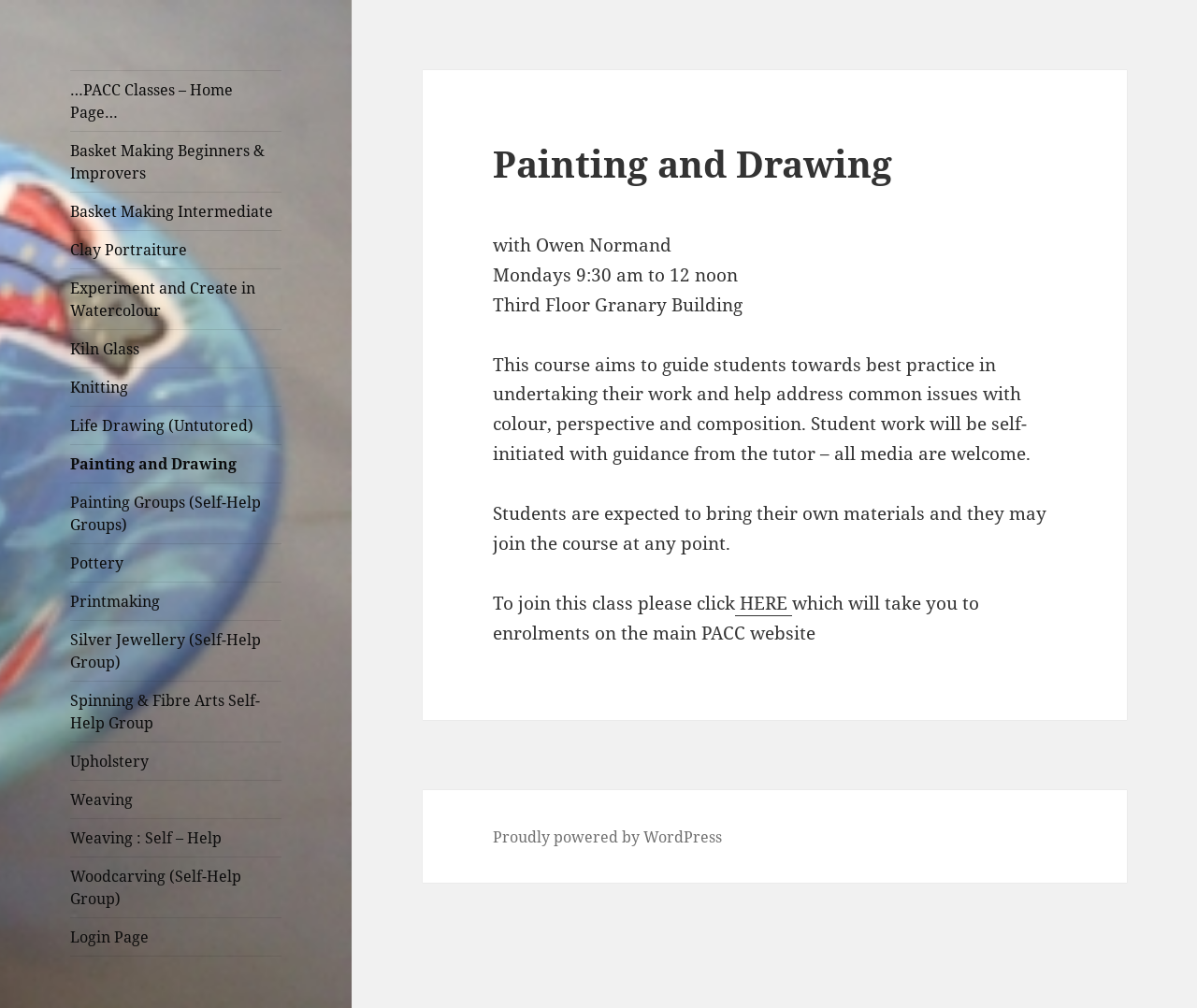Please examine the image and provide a detailed answer to the question: What is required for students to join the 'Painting and Drawing' class?

The webpage states that 'Students are expected to bring their own materials and they may join the course at any point', indicating that students need to bring their own materials to join the class.